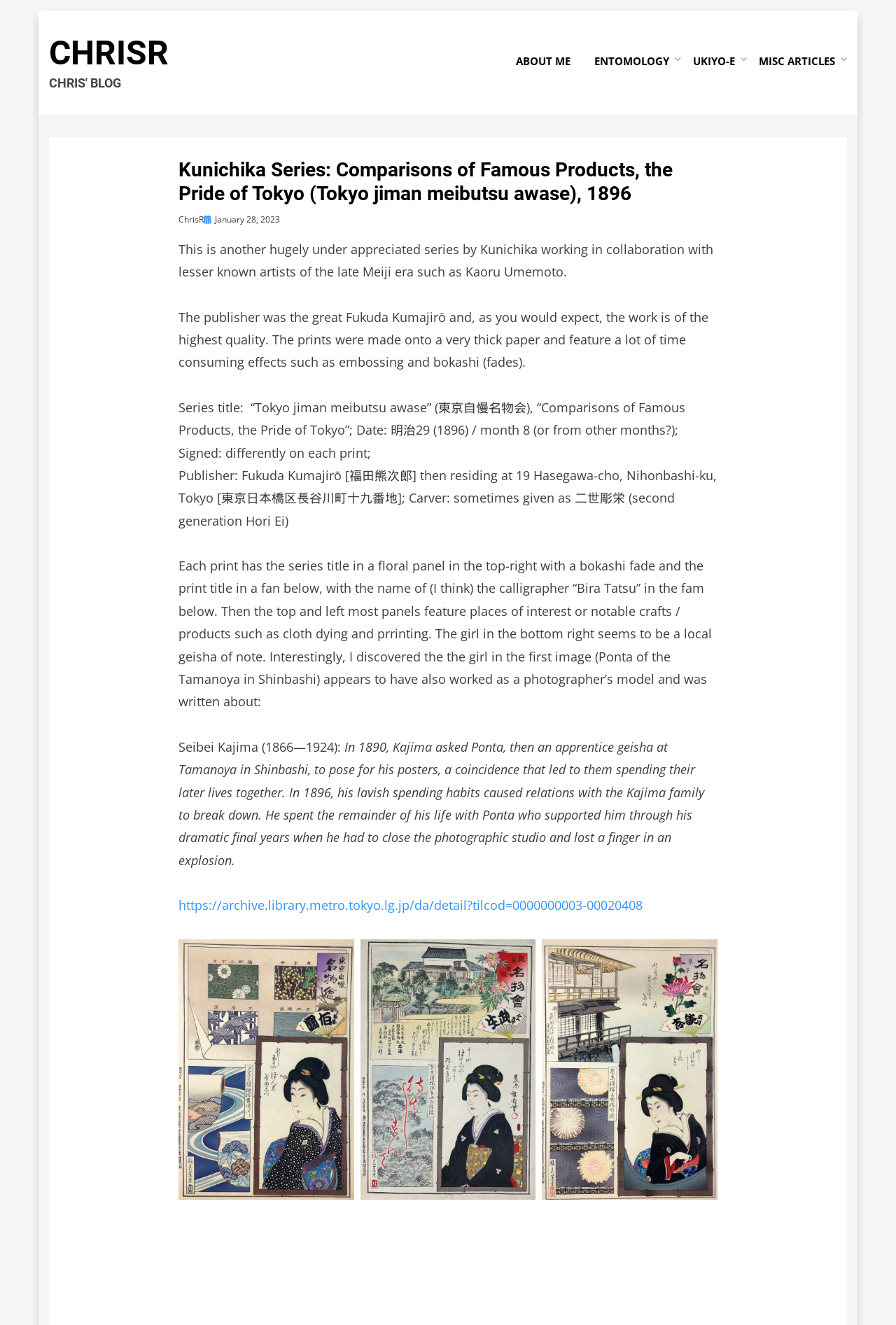Specify the bounding box coordinates for the region that must be clicked to perform the given instruction: "Click on the 'CHRISR' link".

[0.055, 0.025, 0.188, 0.055]